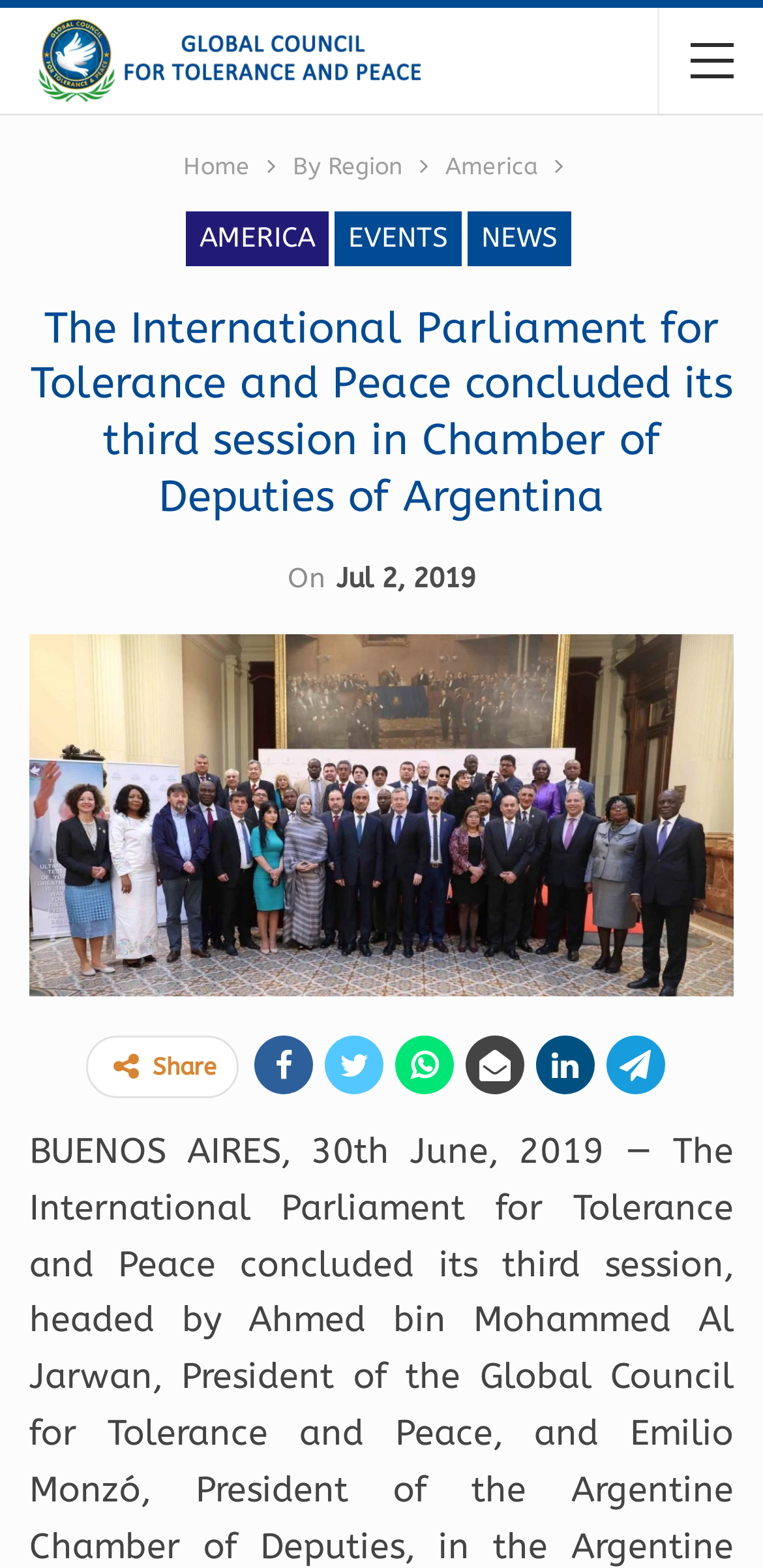Create a full and detailed caption for the entire webpage.

The webpage appears to be an article or news page about the International Parliament for Tolerance and Peace. At the top-left corner, there is a logo image with the text "GCTP". Below the logo, there is a navigation bar with breadcrumbs, consisting of three links: "Home", "By Region", and "America". 

To the right of the navigation bar, there are three horizontal links: "AMERICA", "EVENTS", and "NEWS". Below these links, there is a main heading that reads "The International Parliament for Tolerance and Peace concluded its third session in Chamber of Deputies of Argentina". 

On the right side of the heading, there is a time element displaying the date "Jul 2, 2019". Below the heading, there is a large block of text, which is not explicitly described in the accessibility tree, but likely contains the article's content. 

At the bottom of the page, there is a share button with the text "Share" and six social media links represented by icons. The social media links are positioned horizontally, with the first one located at the left and the last one at the right.